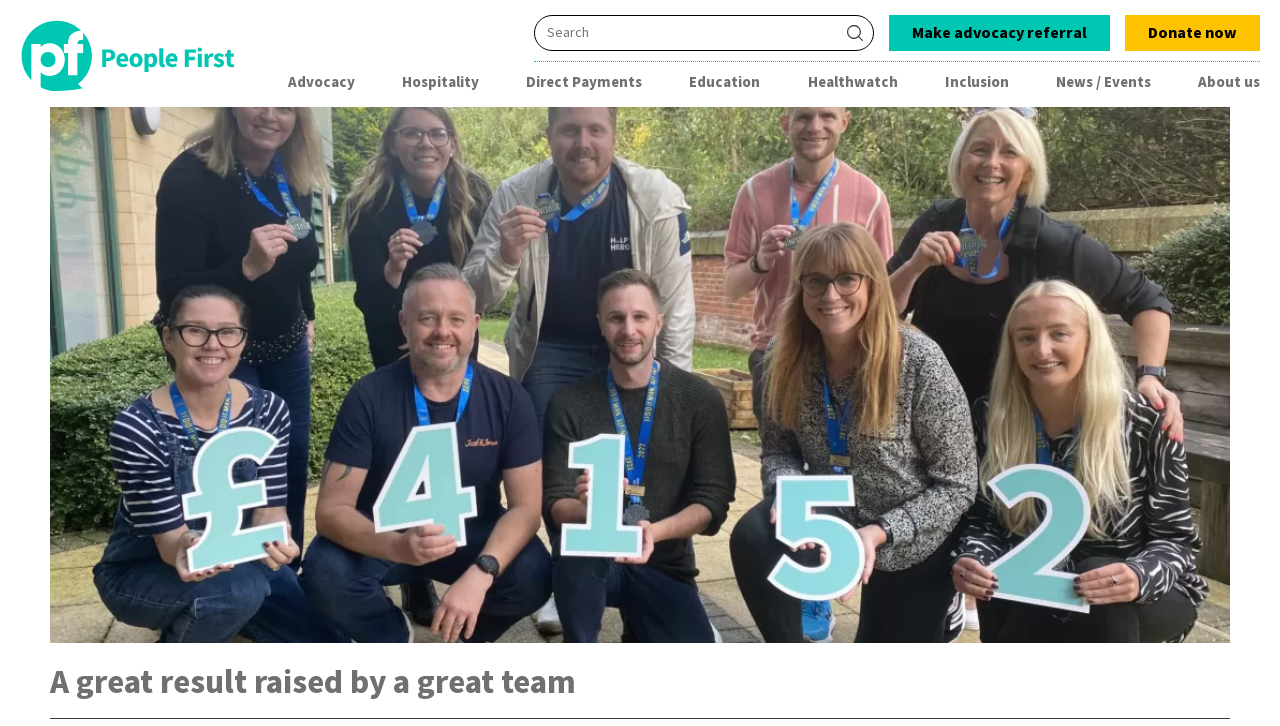Bounding box coordinates should be provided in the format (top-left x, top-left y, bottom-right x, bottom-right y) with all values between 0 and 1. Identify the bounding box for this UI element: aria-label="Main search" name="query" placeholder="Search"

[0.426, 0.029, 0.654, 0.062]